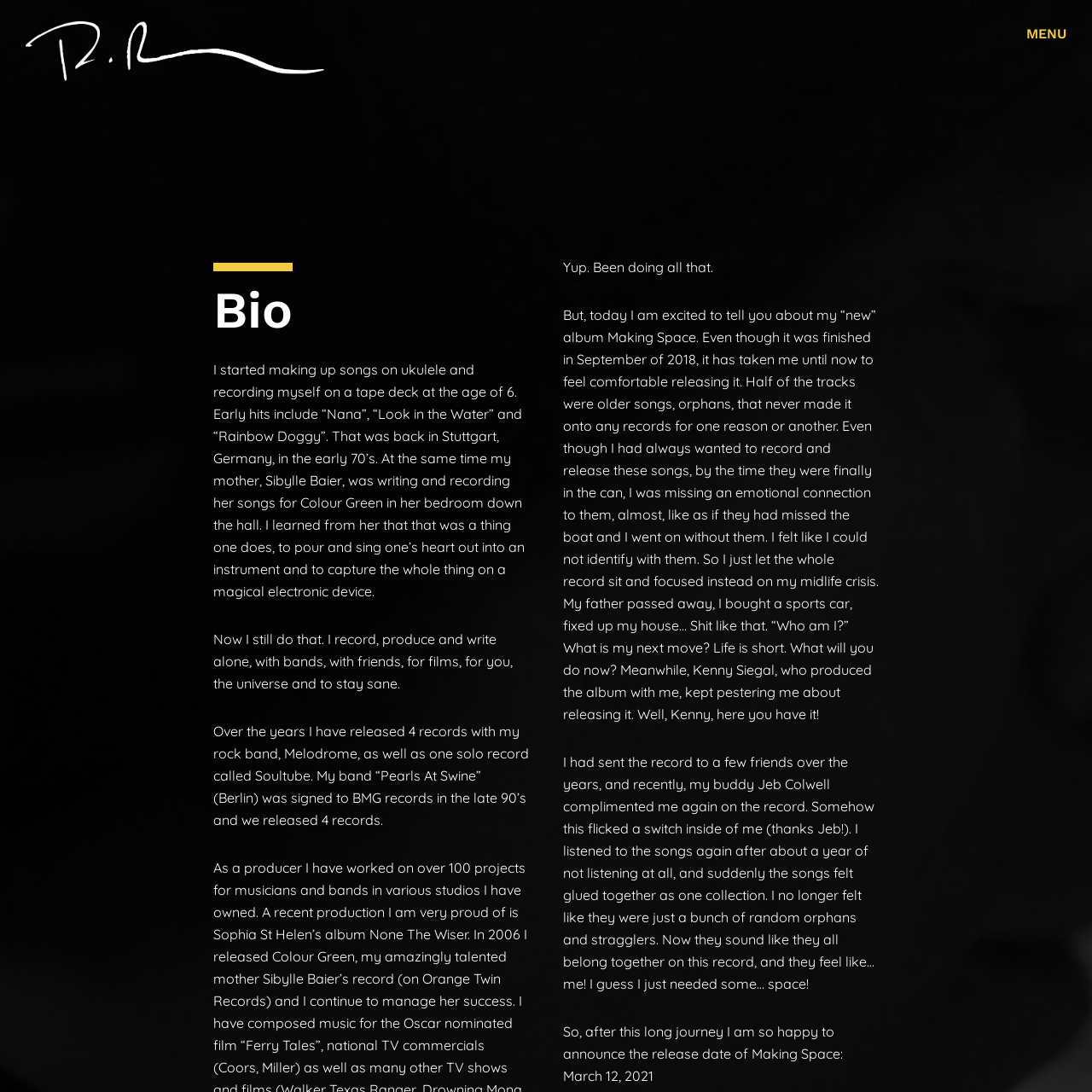Offer a comprehensive description of the webpage’s content and structure.

This webpage is about Robby Baier, a songwriter, producer, and creator. At the top, there is a link to skip to the main content. Below that, there is a link to Robby Baier's name, accompanied by an image of him. Next to his name is a brief description of himself as a songwriter, producer, and creator.

On the top right corner, there is a menu button. When clicked, it reveals a section with a heading "Bio" and several paragraphs of text. The text describes Robby Baier's early life, where he started making up songs on ukulele and recording himself at the age of 6. It also mentions his mother, Sibylle Baier, who was a songwriter and recording artist.

The text continues to describe Robby Baier's music career, including his work with bands and solo projects. He mentions releasing four records with his rock band, Melodrome, and one solo record called Soultube. He also talks about his band "Pearls At Swine" and their releases.

Further down, Robby Baier discusses his latest album, "Making Space", which was finished in 2018 but only recently released. He explains that the album was delayed due to his emotional disconnection from the songs, but after re-listening to them, he felt a renewed connection and decided to release it. The album's release date is announced as March 12, 2021.